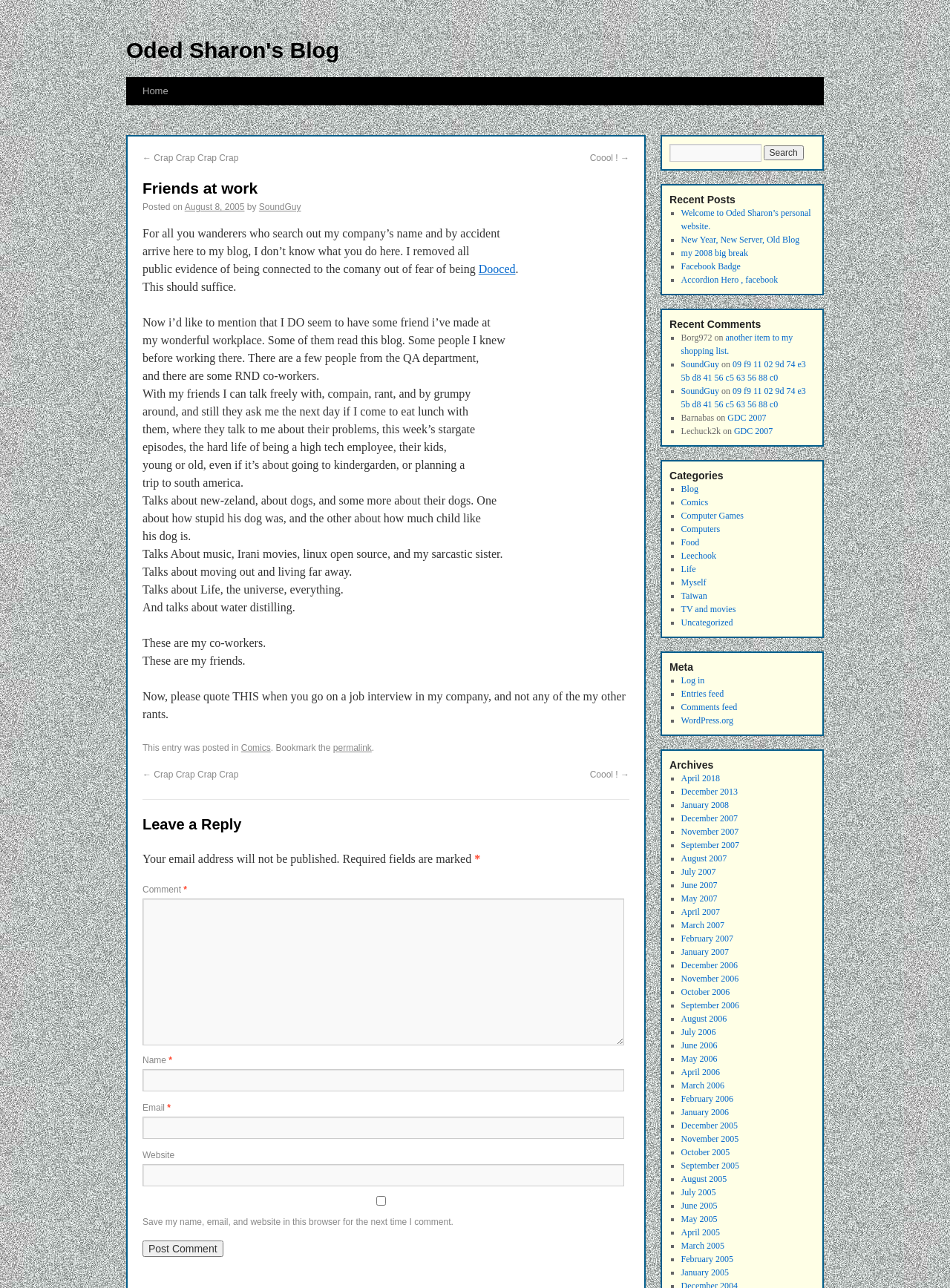Detail the webpage's structure and highlights in your description.

This webpage is a blog post titled "Friends at work" by Oded Sharon. At the top, there is a link to "Oded Sharon's Blog" and a navigation menu with links to "Home", "← Crap Crap Crap Crap", and "Coool! →". Below the title, there is a heading "Friends at work" followed by a paragraph of text that discusses the author's friends at work. The text is divided into several paragraphs, each describing the author's interactions with their coworkers and friends.

On the right side of the page, there is a search bar with a textbox and a "Search" button. Below the search bar, there is a heading "Recent Posts" with a list of links to recent blog posts, each marked with a "■" symbol. Further down, there is a heading "Recent Comments" with a list of comments, each marked with a "■" symbol, including the commenter's name and a link to the comment.

At the bottom of the page, there is a comment form with fields for name, email, website, and comment, as well as a checkbox to save the commenter's information and a "Post Comment" button.